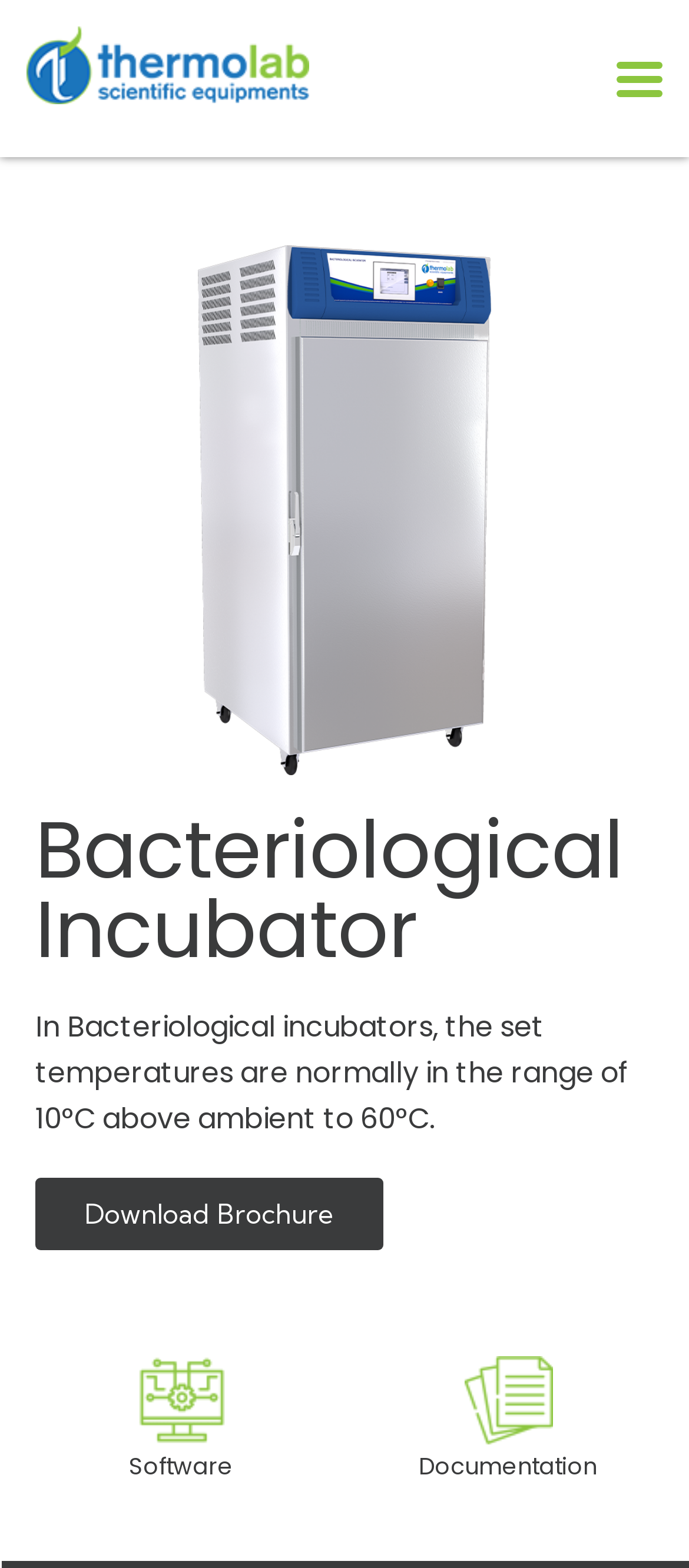What is the normal temperature range of Bacteriological incubators?
Kindly offer a detailed explanation using the data available in the image.

I found this information in the StaticText element which states 'In Bacteriological incubators, the set temperatures are normally in the range of 10°C above ambient to 60°C.'